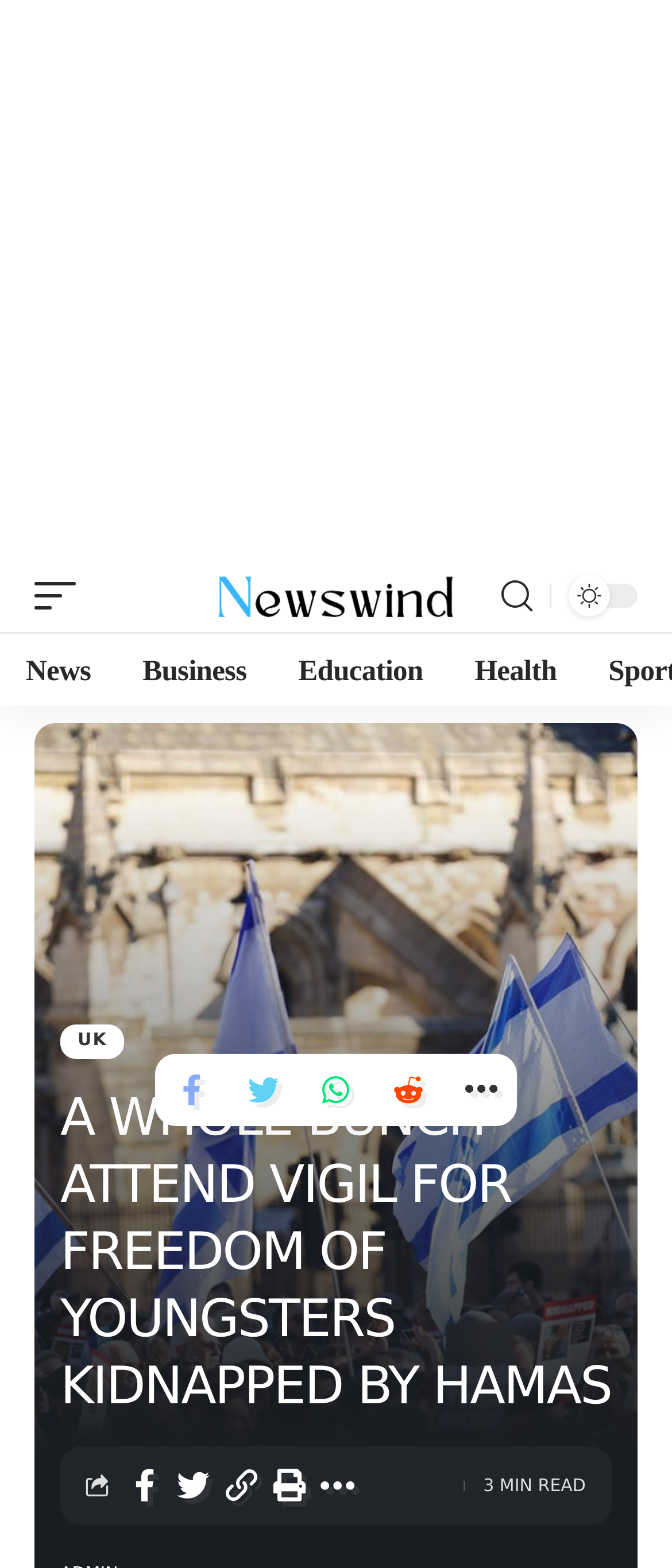Determine the bounding box coordinates of the clickable region to execute the instruction: "read the article". The coordinates should be four float numbers between 0 and 1, denoted as [left, top, right, bottom].

[0.09, 0.692, 0.91, 0.906]